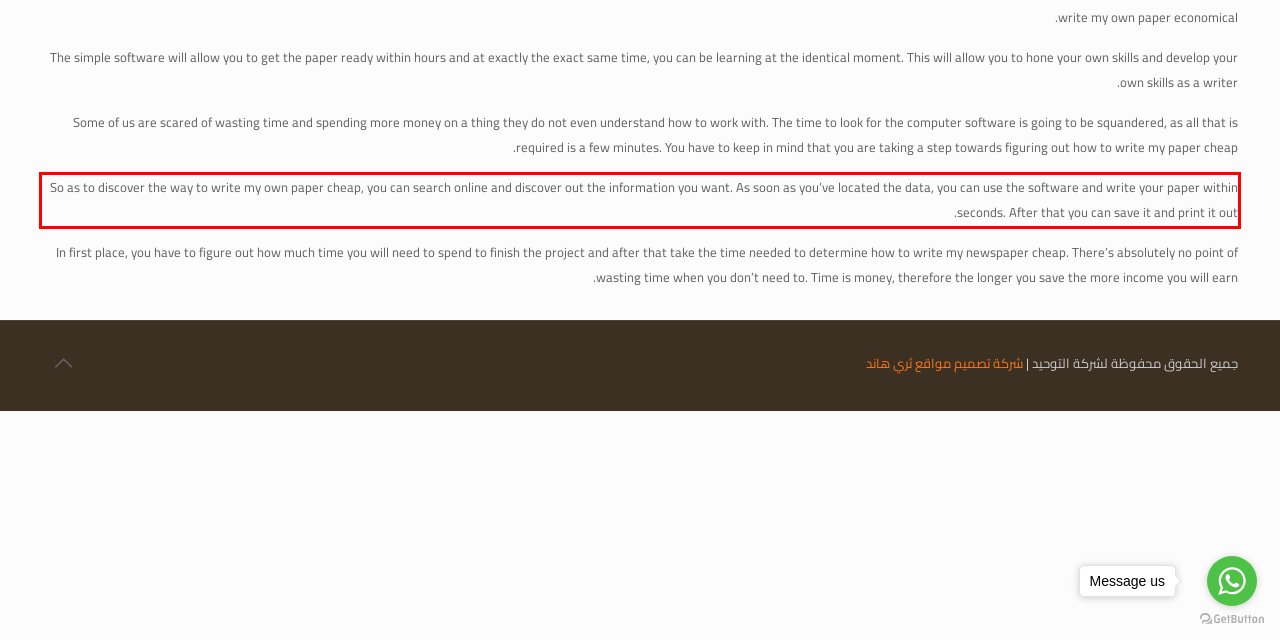Your task is to recognize and extract the text content from the UI element enclosed in the red bounding box on the webpage screenshot.

So as to discover the way to write my own paper cheap, you can search online and discover out the information you want. As soon as you’ve located the data, you can use the software and write your paper within seconds. After that you can save it and print it out.